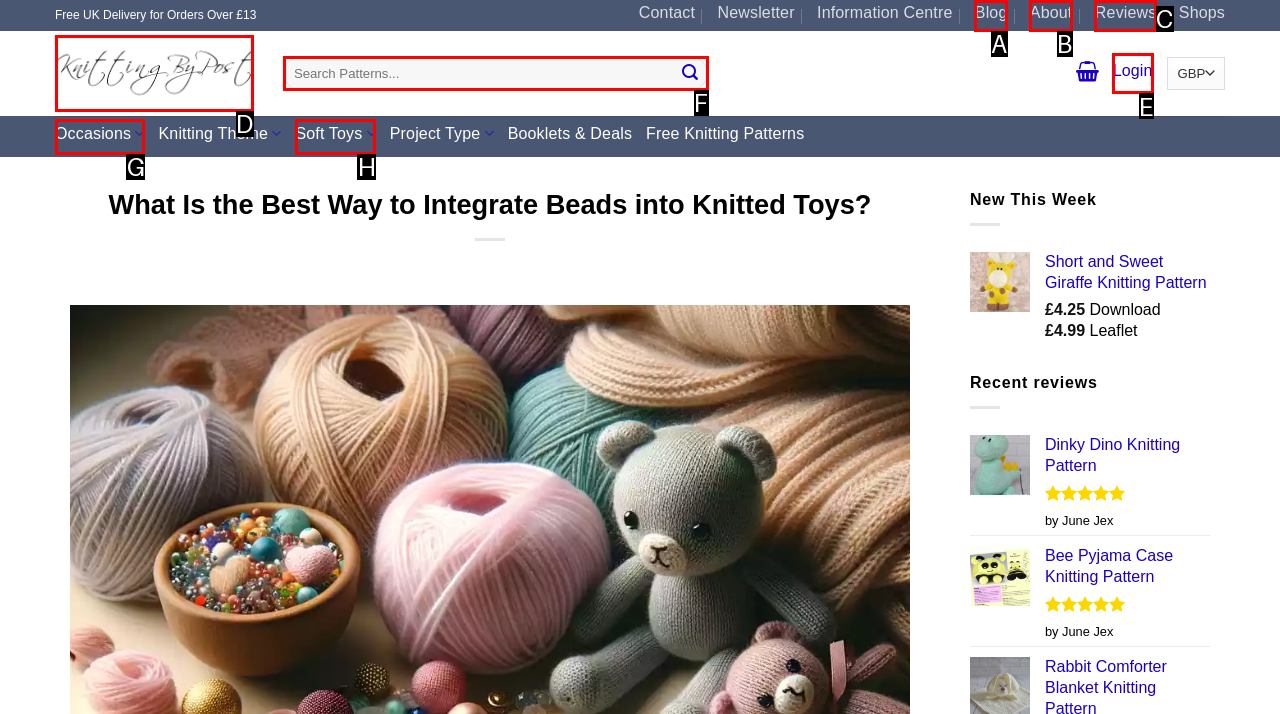Specify which UI element should be clicked to accomplish the task: Login to the account. Answer with the letter of the correct choice.

E